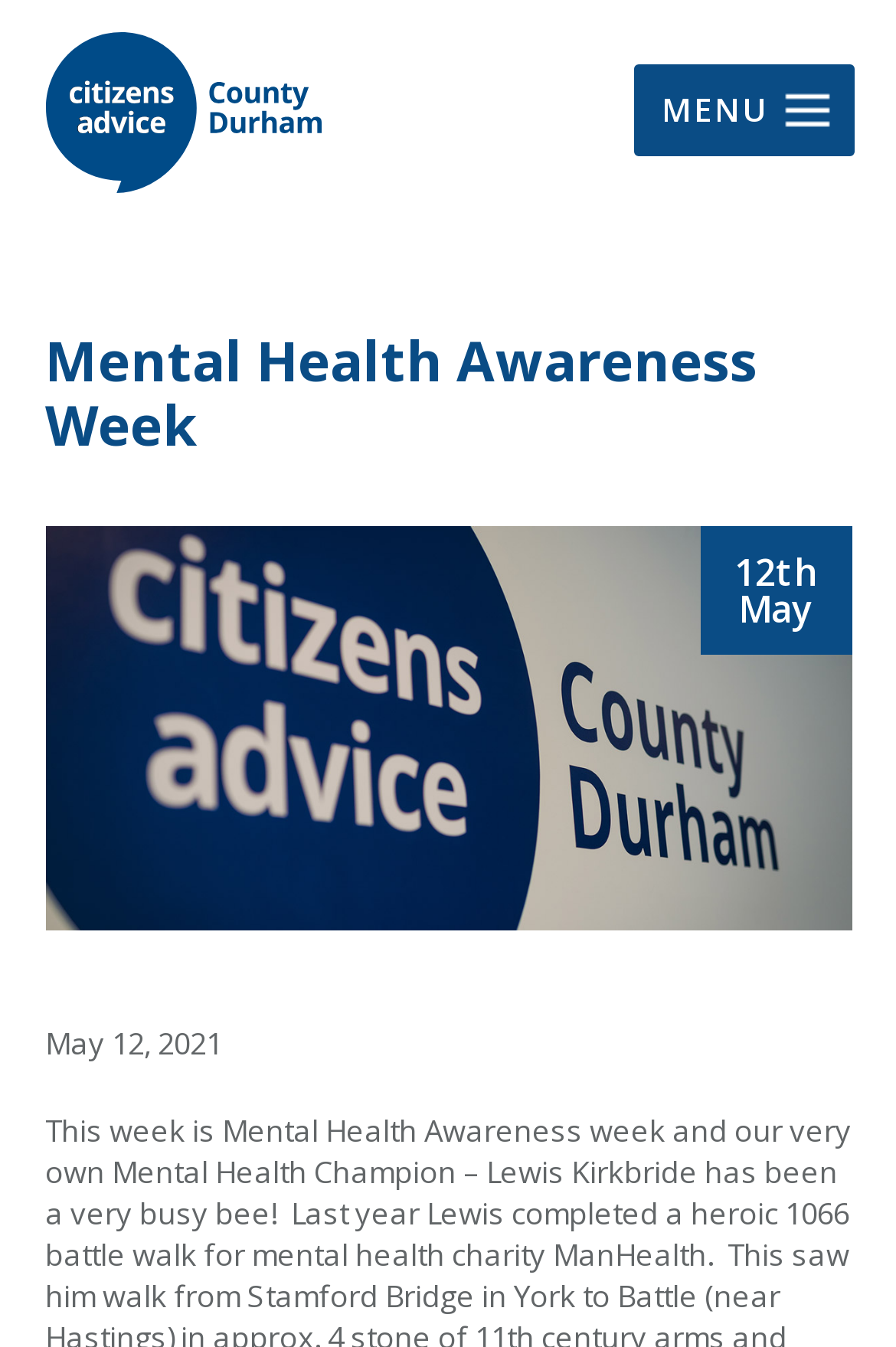What is the name of the organization?
Provide a well-explained and detailed answer to the question.

I found the name of the organization by looking at the link at the top left corner of the webpage, which says 'Citizens Advice County Durham'.